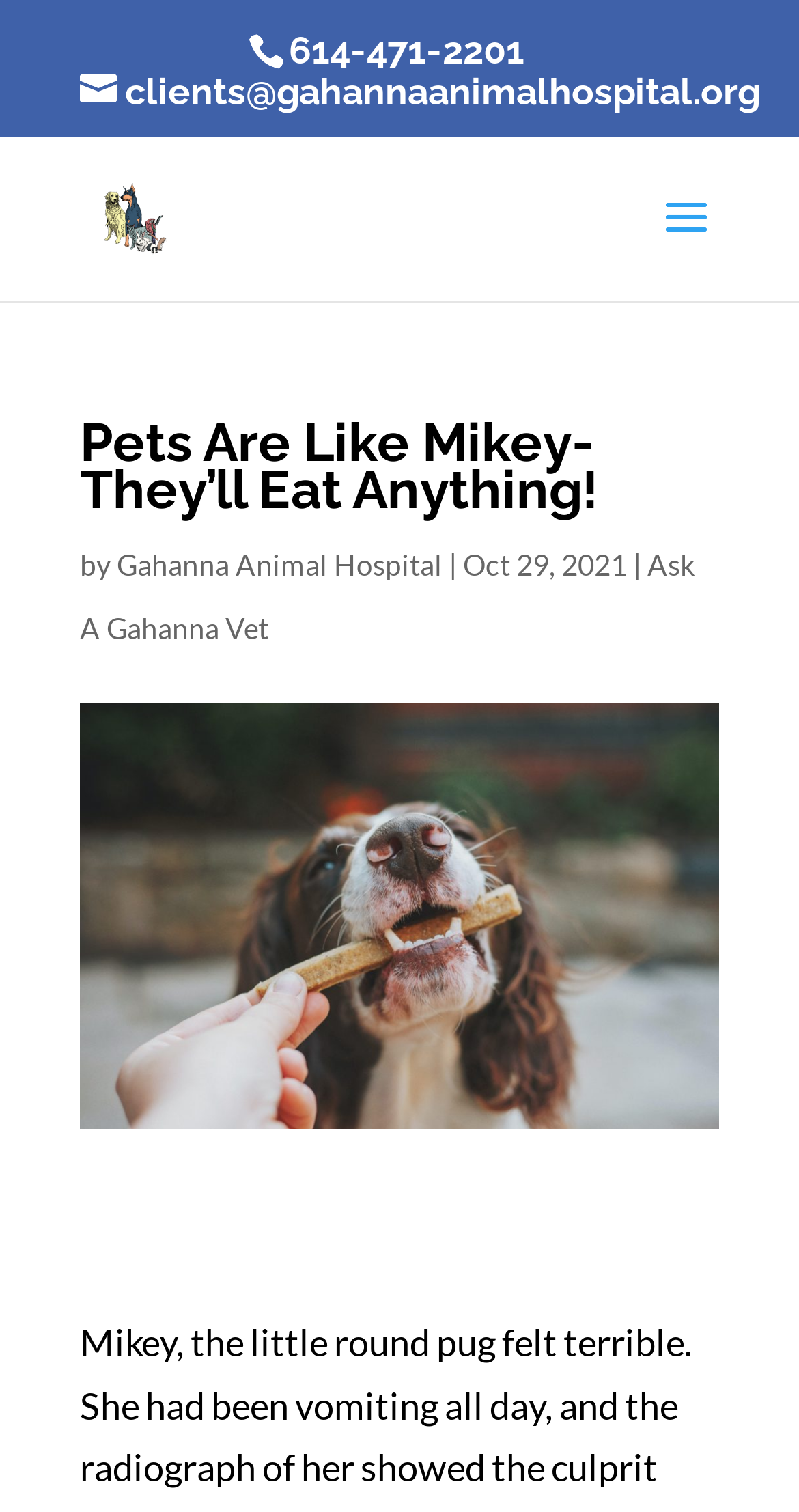What is the name of the hospital?
Answer the question with a detailed and thorough explanation.

I found the name of the hospital by looking at the link element with the text 'Gahanna Animal Hospital' located at the top of the webpage, with a bounding box of [0.113, 0.128, 0.224, 0.157].